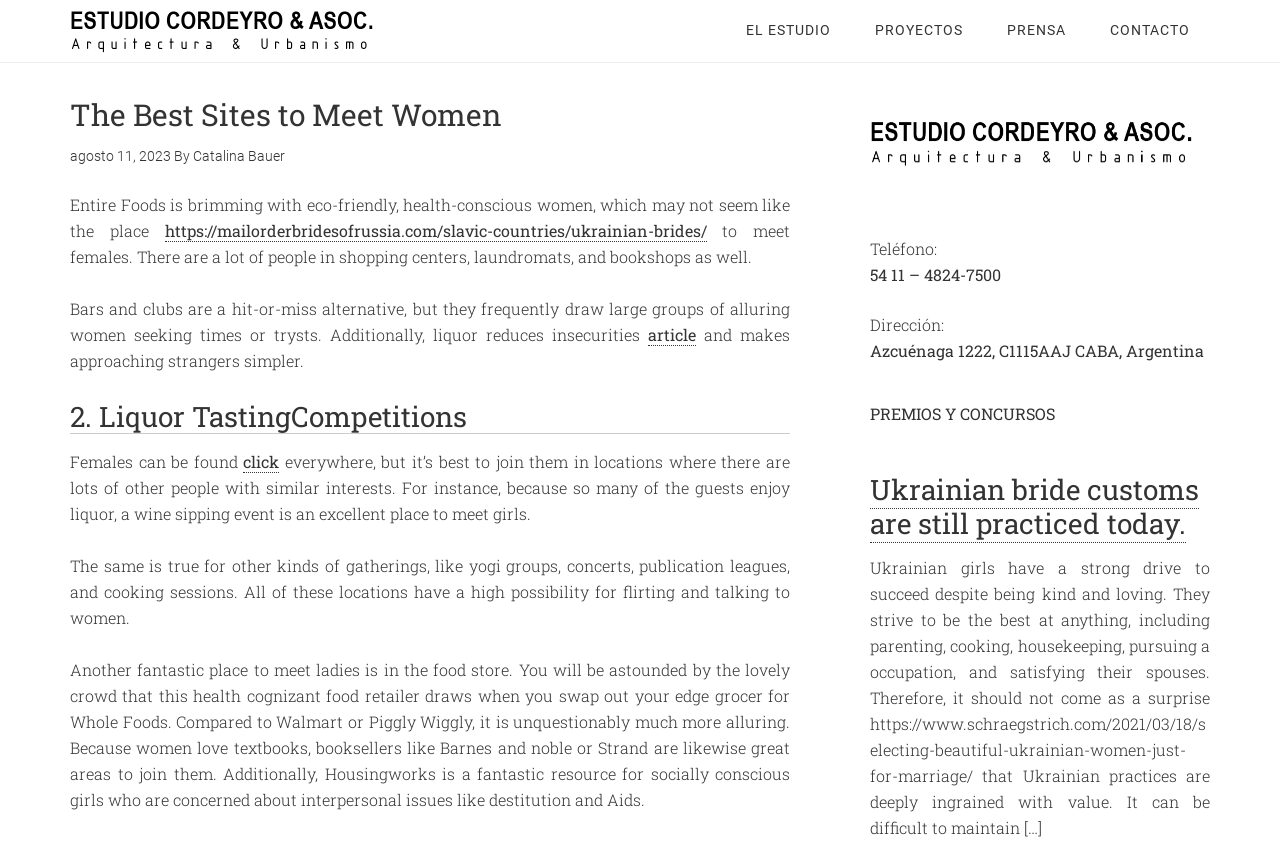Determine the bounding box coordinates of the element that should be clicked to execute the following command: "Click the link to PROYECTOS".

[0.668, 0.0, 0.768, 0.072]